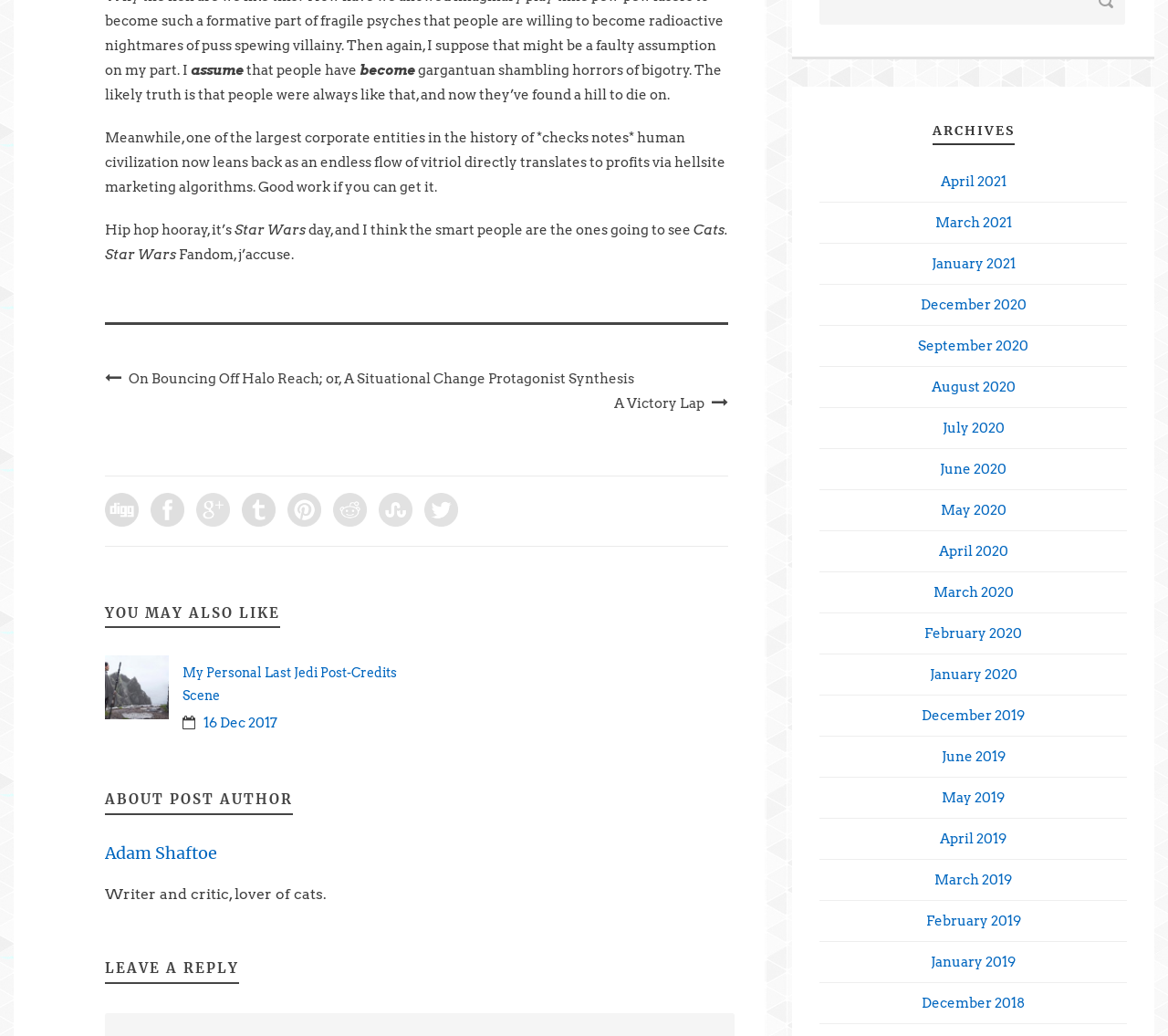Determine the bounding box coordinates of the section I need to click to execute the following instruction: "Read more about the author". Provide the coordinates as four float numbers between 0 and 1, i.e., [left, top, right, bottom].

[0.09, 0.809, 0.186, 0.833]